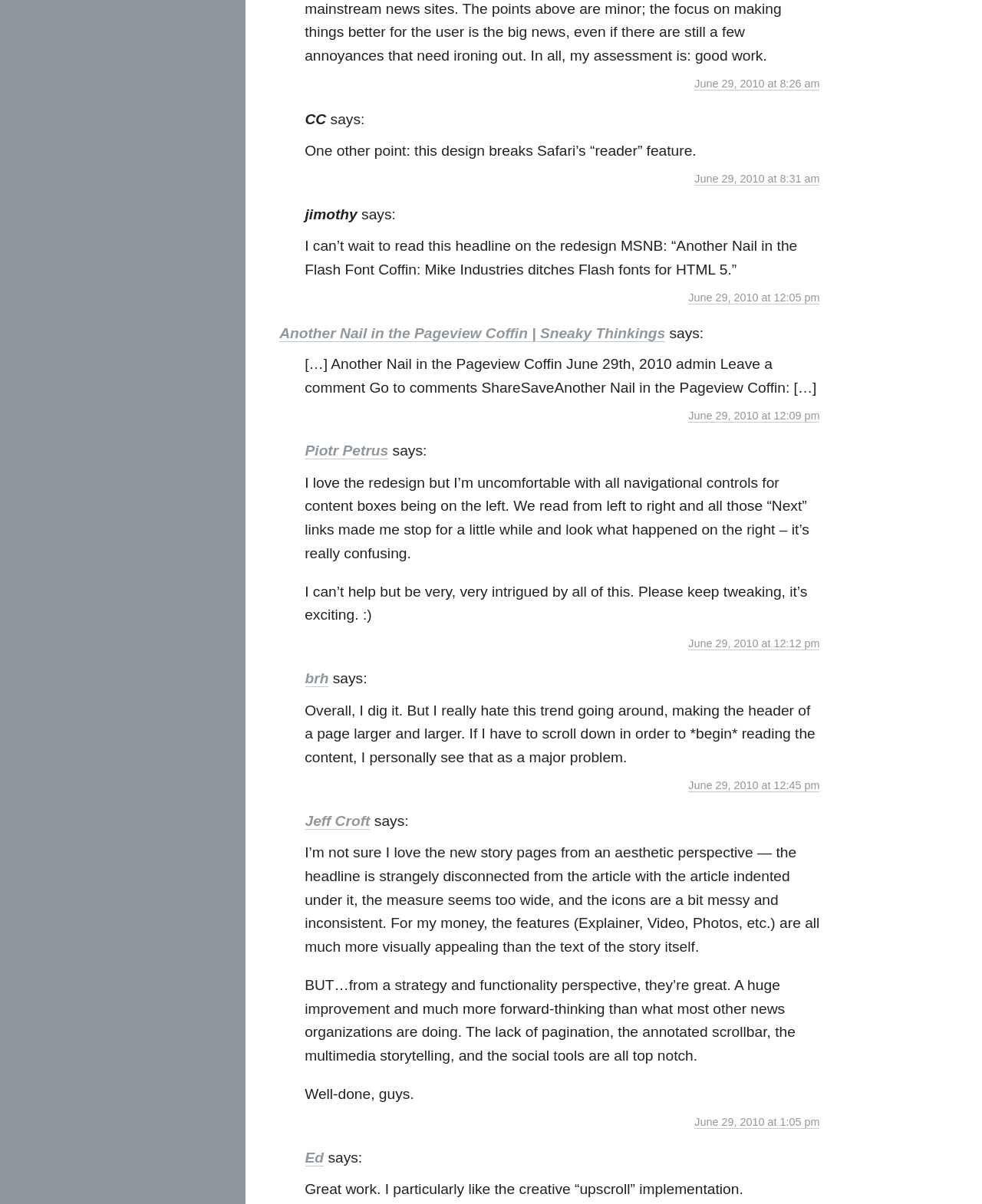Provide the bounding box coordinates for the area that should be clicked to complete the instruction: "Click the link to view the comment".

[0.707, 0.065, 0.835, 0.075]